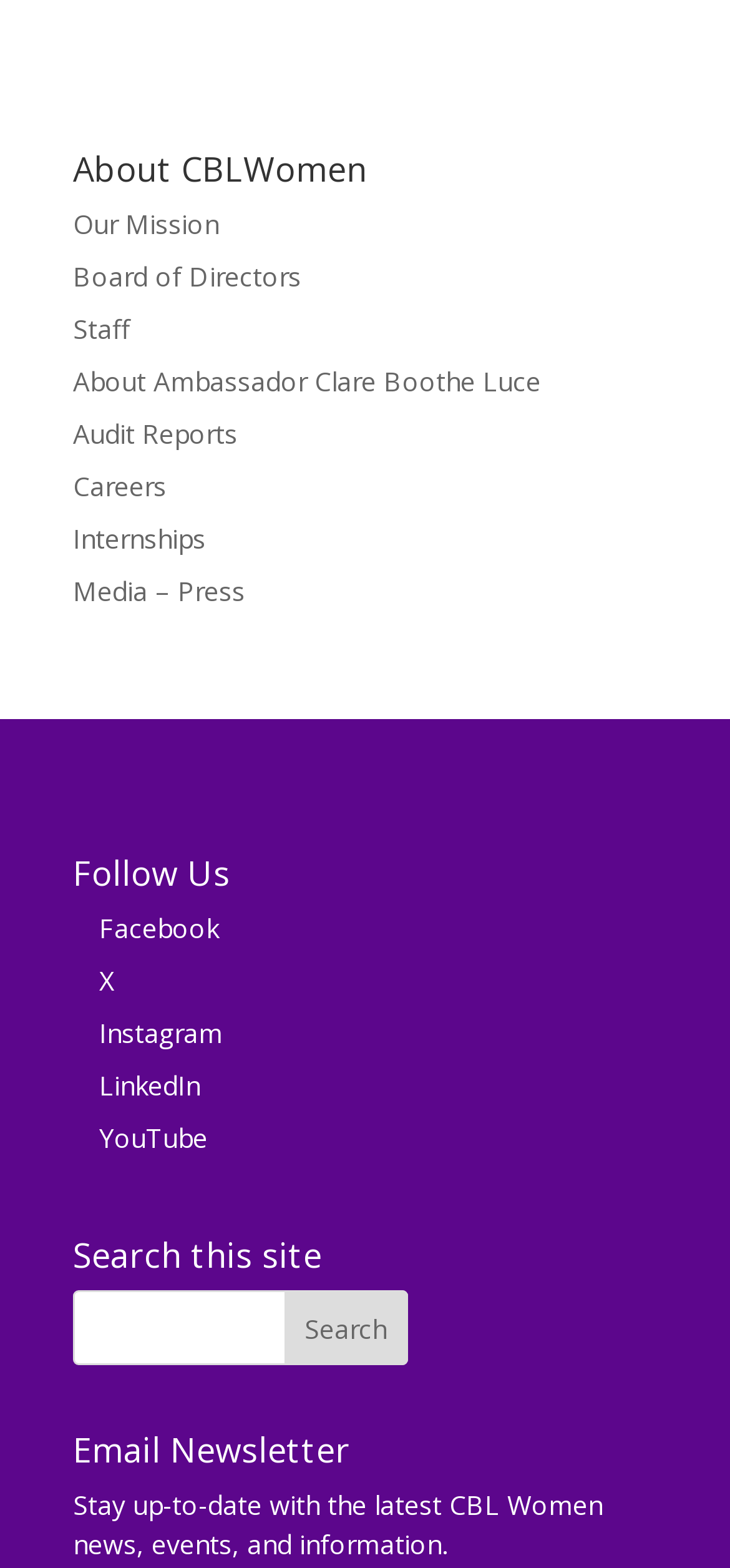Find the bounding box coordinates of the element to click in order to complete the given instruction: "View Audit Reports."

[0.1, 0.265, 0.326, 0.288]